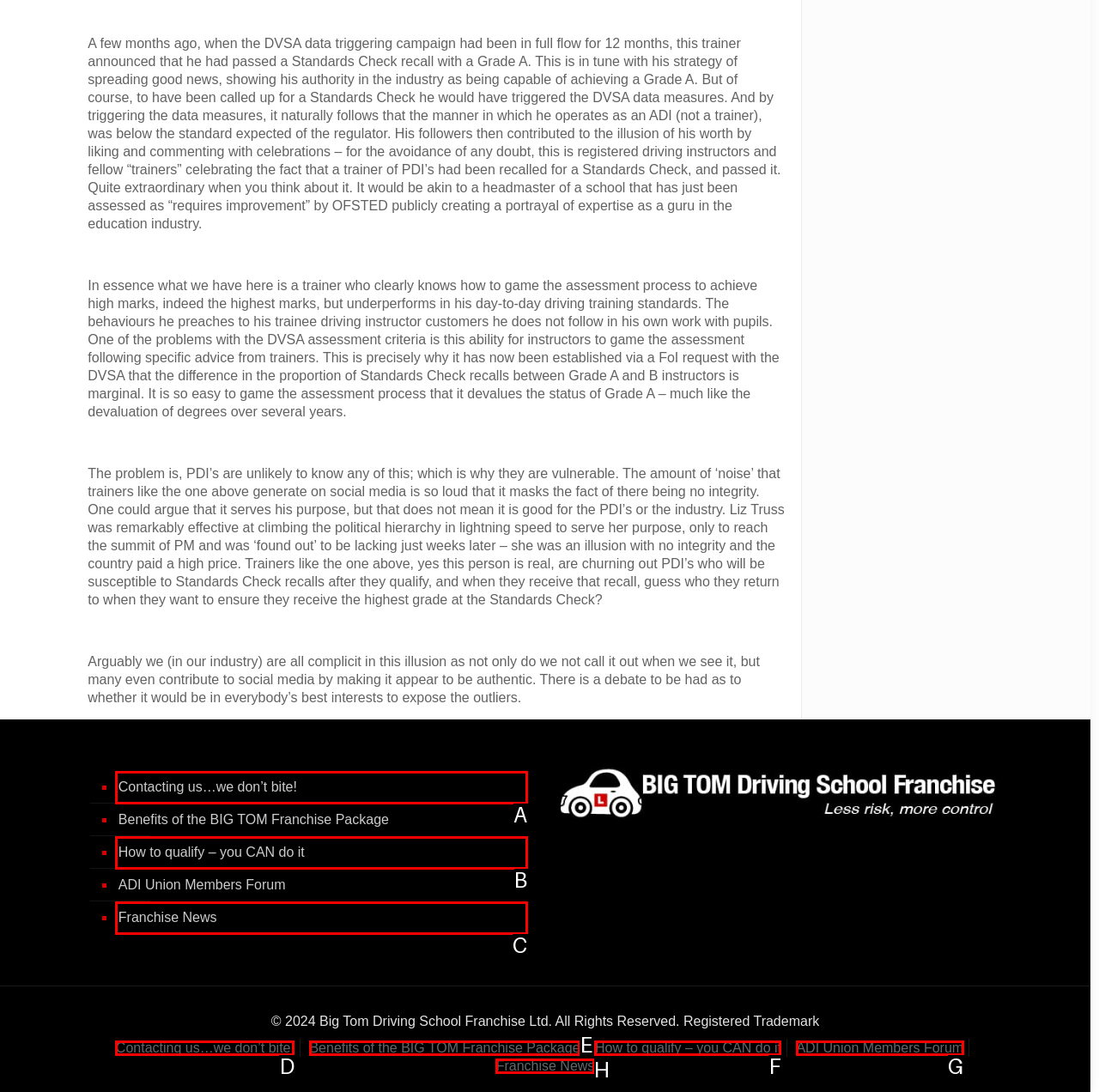For the task: Click on 'Contacting us…we don’t bite!' link, tell me the letter of the option you should click. Answer with the letter alone.

A